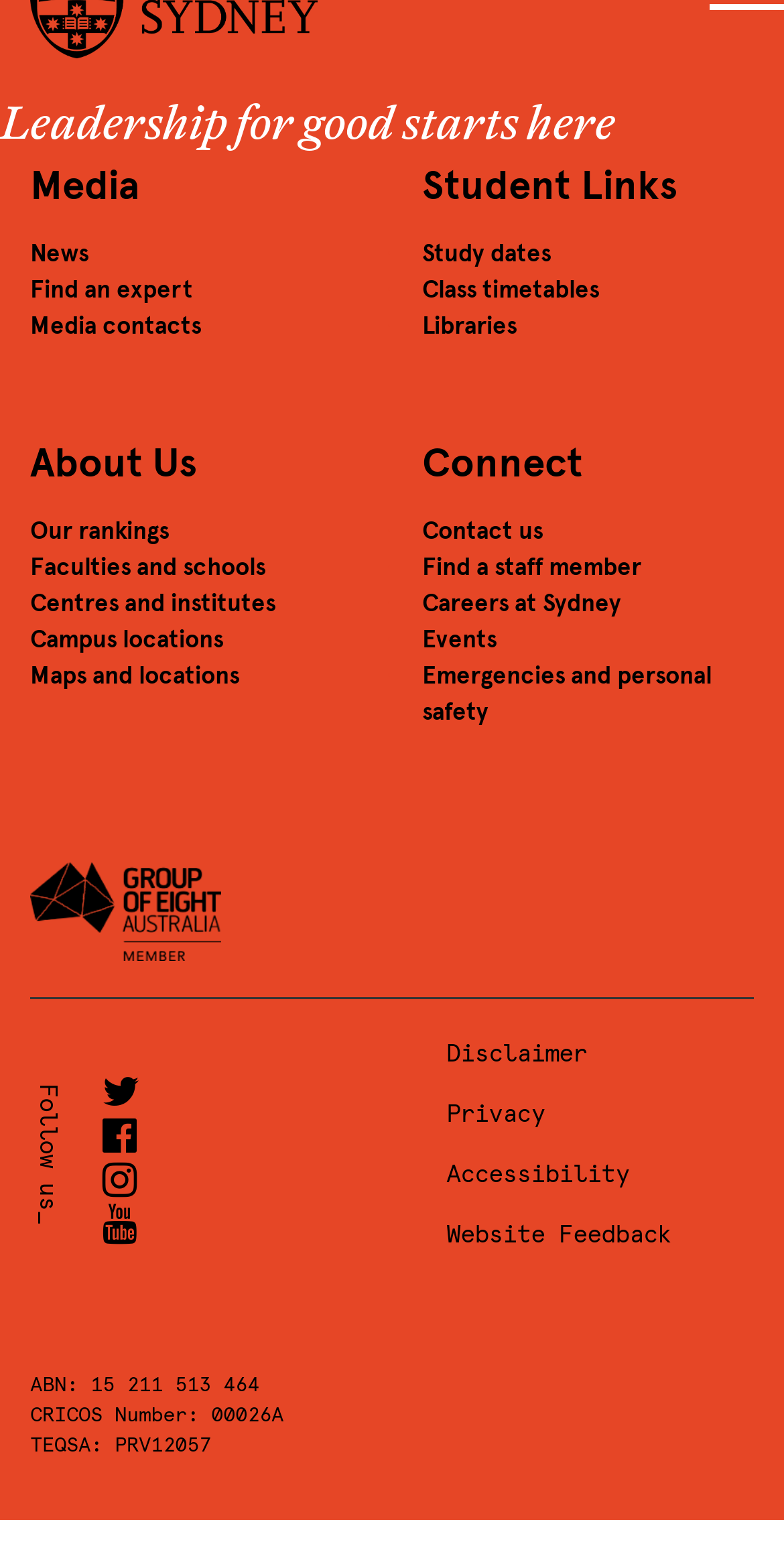What are the social media platforms the university has? Analyze the screenshot and reply with just one word or a short phrase.

Twitter, Facebook, Instagram, Youtube